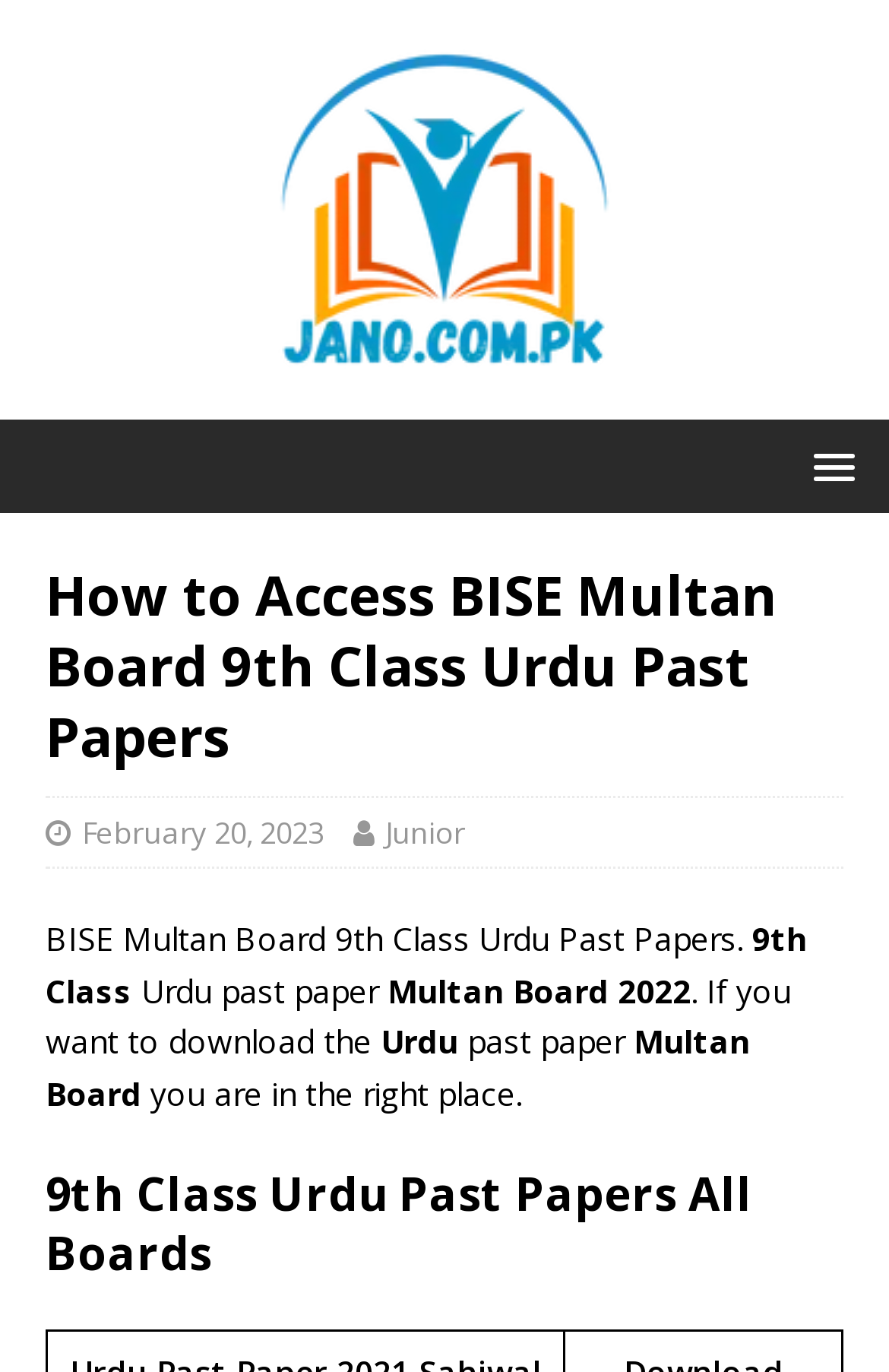Determine the main headline from the webpage and extract its text.

How to Access BISE Multan Board 9th Class Urdu Past Papers